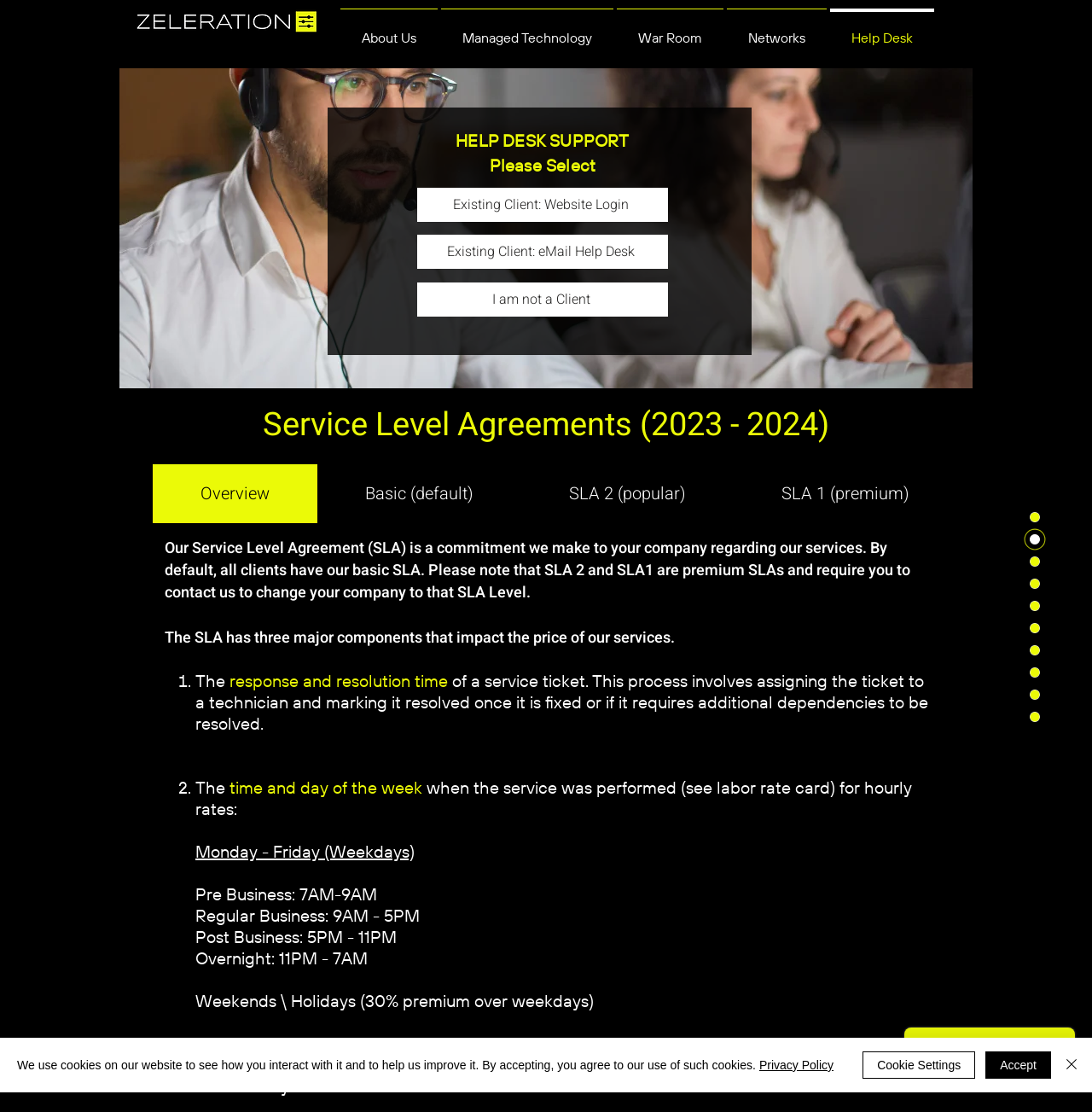Identify and provide the bounding box coordinates of the UI element described: "Existing Client: Website Login". The coordinates should be formatted as [left, top, right, bottom], with each number being a float between 0 and 1.

[0.382, 0.169, 0.612, 0.2]